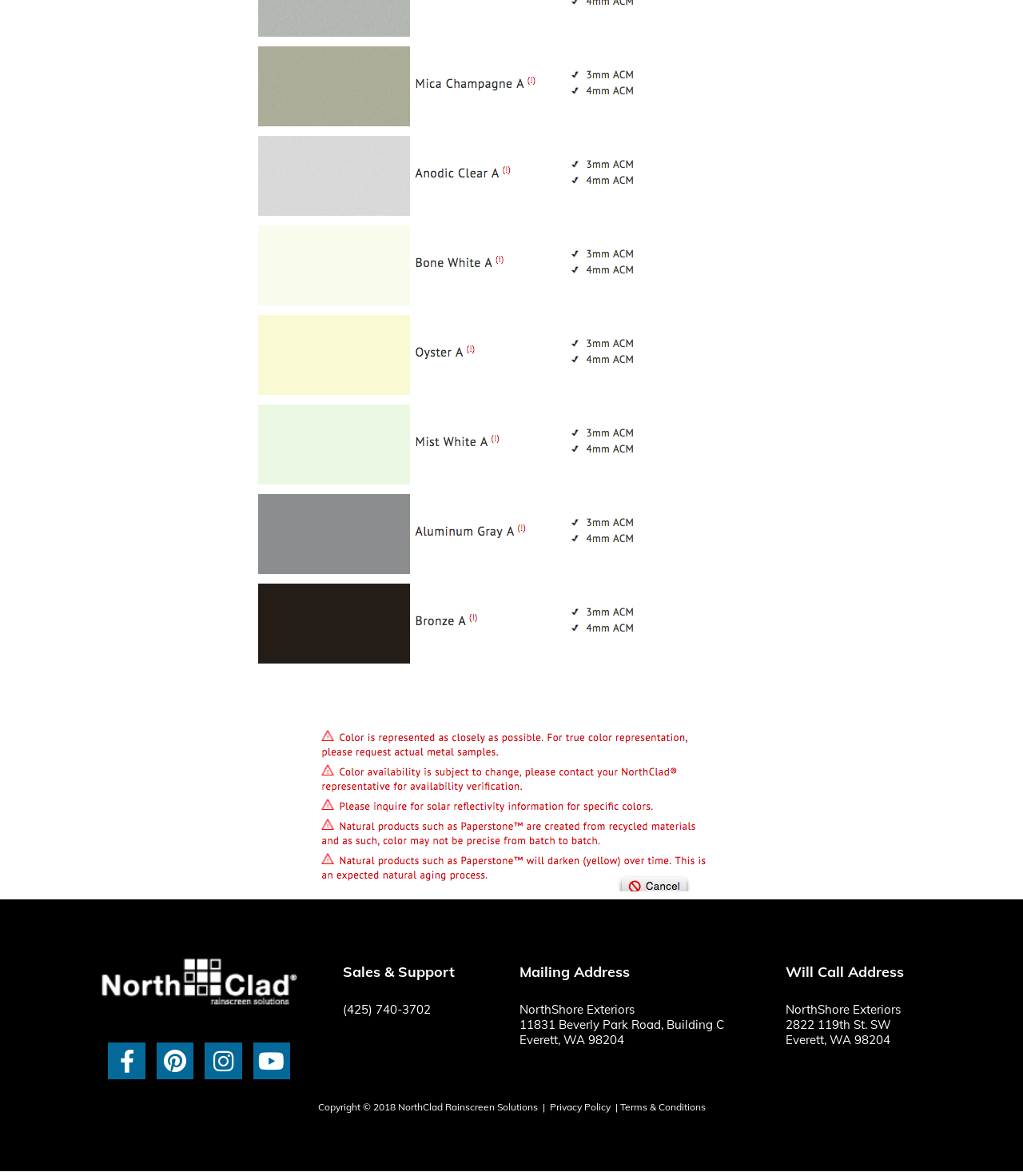What is the Will Call Address of NorthShore Exteriors? Refer to the image and provide a one-word or short phrase answer.

2822 119th St. SW